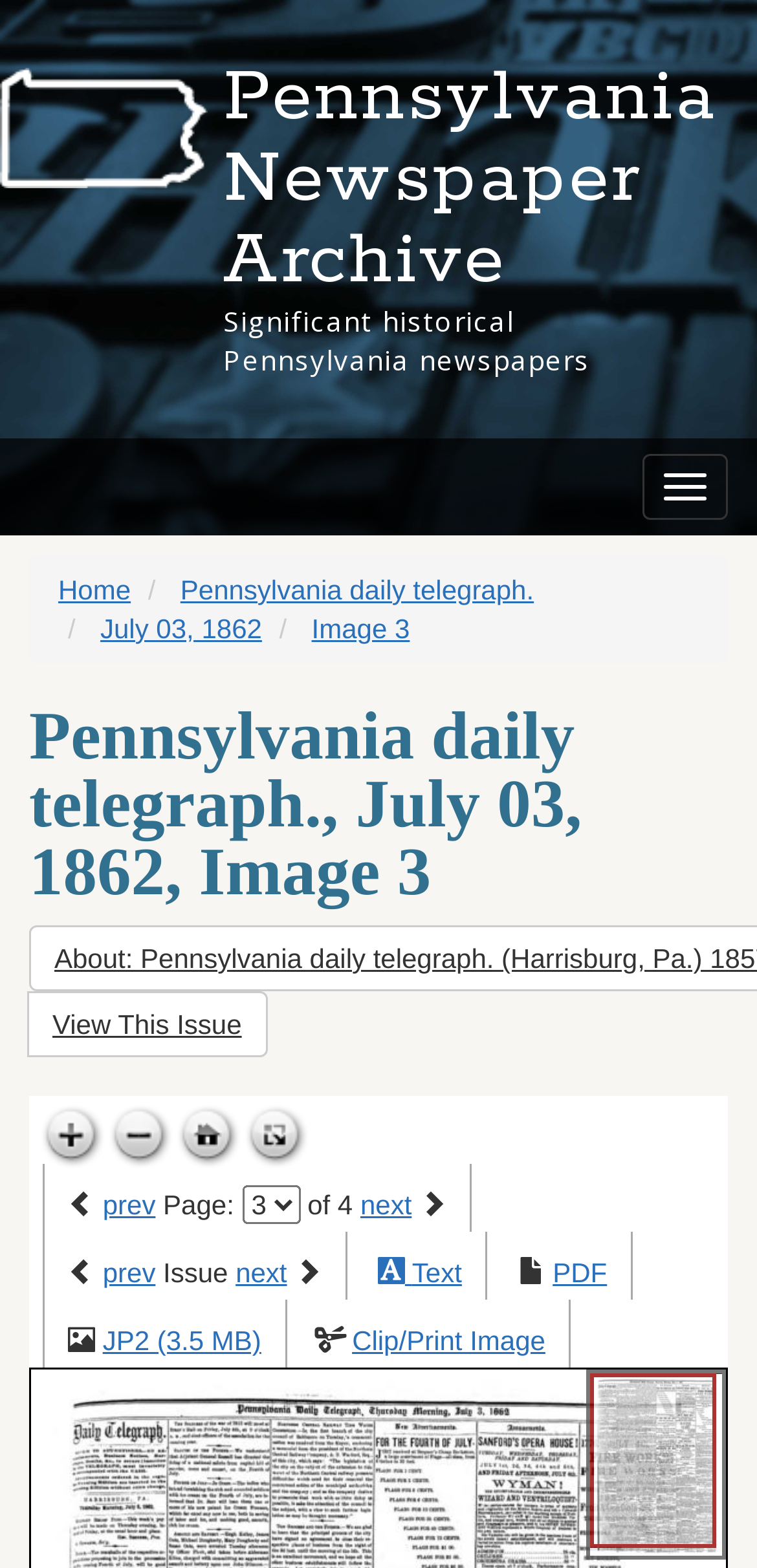Please provide a short answer using a single word or phrase for the question:
What is the title of the newspaper?

Pennsylvania daily telegraph.